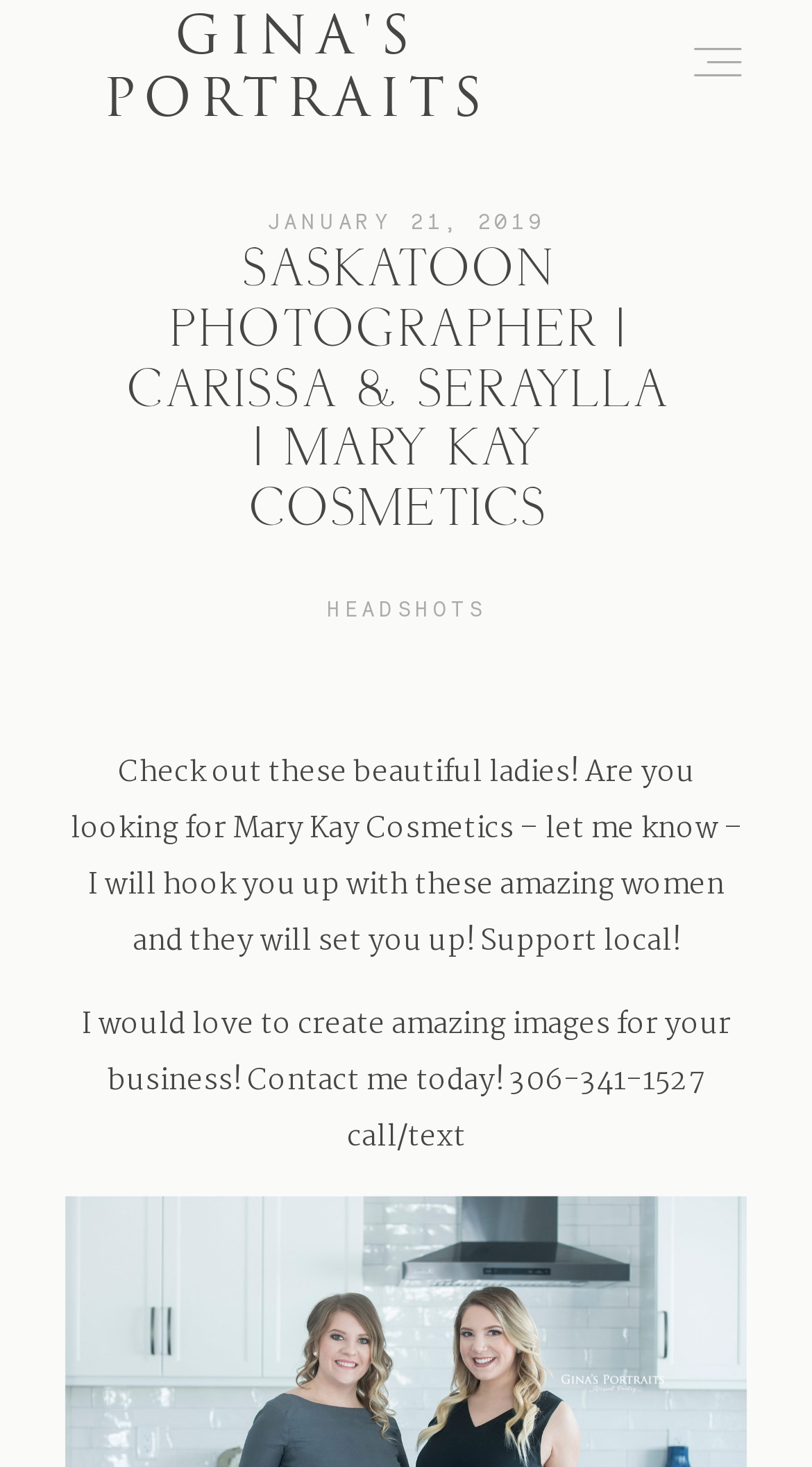Based on the element description: "Blog", identify the bounding box coordinates for this UI element. The coordinates must be four float numbers between 0 and 1, listed as [left, top, right, bottom].

[0.462, 0.337, 0.538, 0.357]